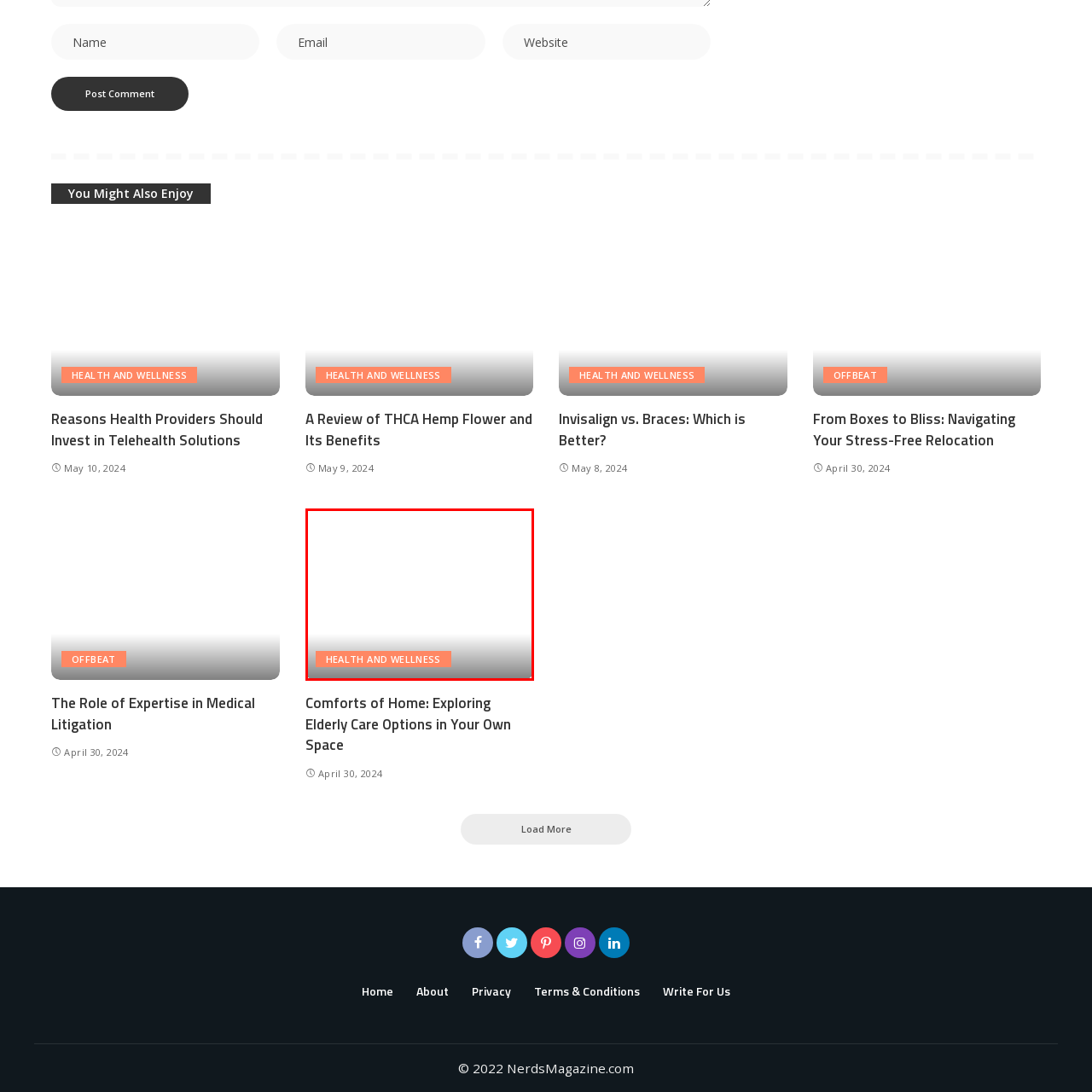Offer an in-depth caption for the image content enclosed by the red border.

The image features a vibrant and inviting header related to the “Health and Wellness” section. It has a distinct orange button that stands out against a clean, white background, making it visually appealing and easy to identify. This design is intended to attract visitors' attention, encouraging them to explore topics and resources dedicated to health and wellness. The overall aesthetic conveys a sense of warmth and accessibility, reflecting the emphasis on well-being and care within the content it introduces.